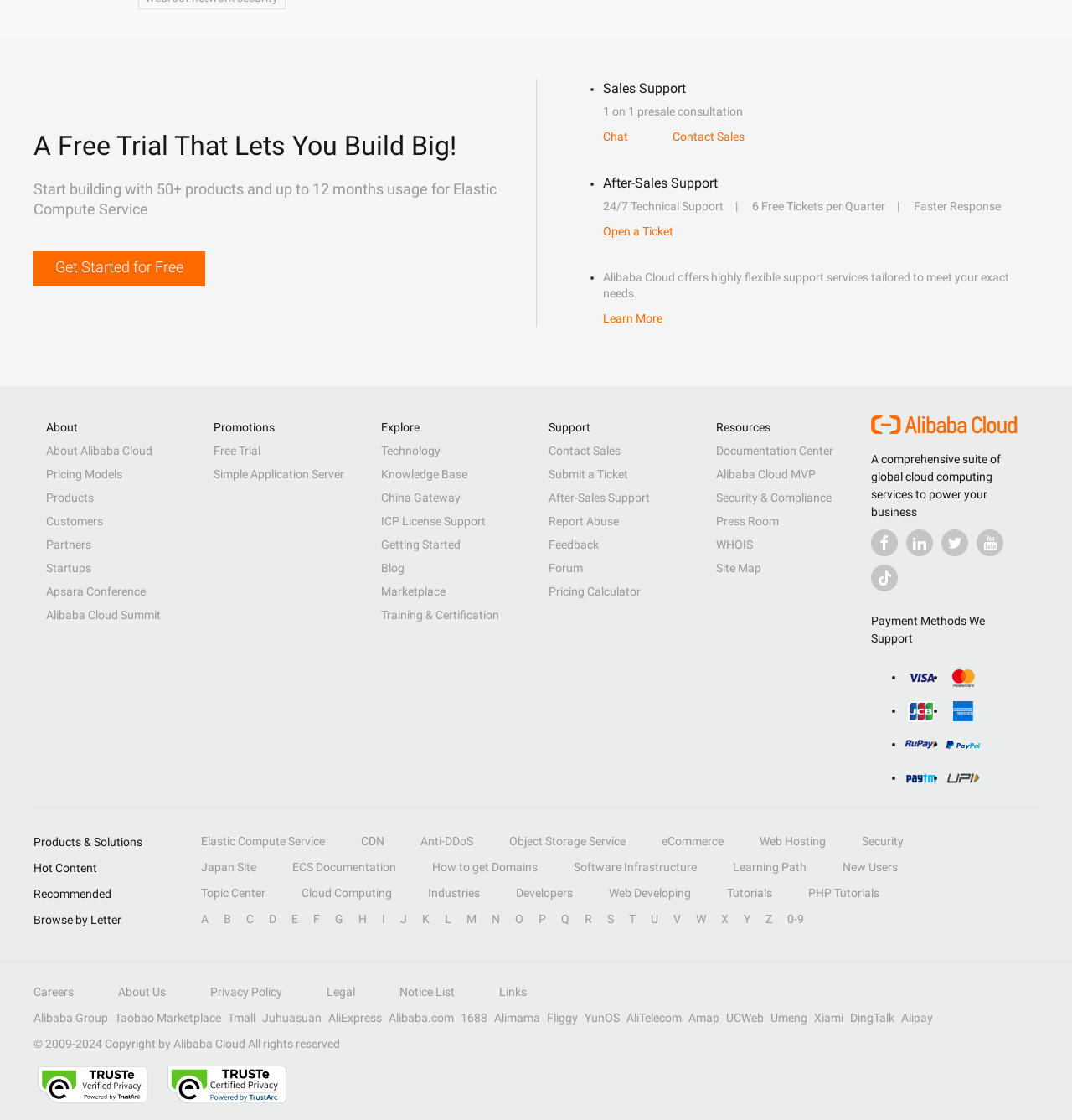Refer to the image and provide an in-depth answer to the question:
What is the support service provided?

The support service provided is 24/7 Technical Support, which is mentioned in the After-Sales Support section with a bounding box coordinate of [0.562, 0.178, 0.675, 0.19].